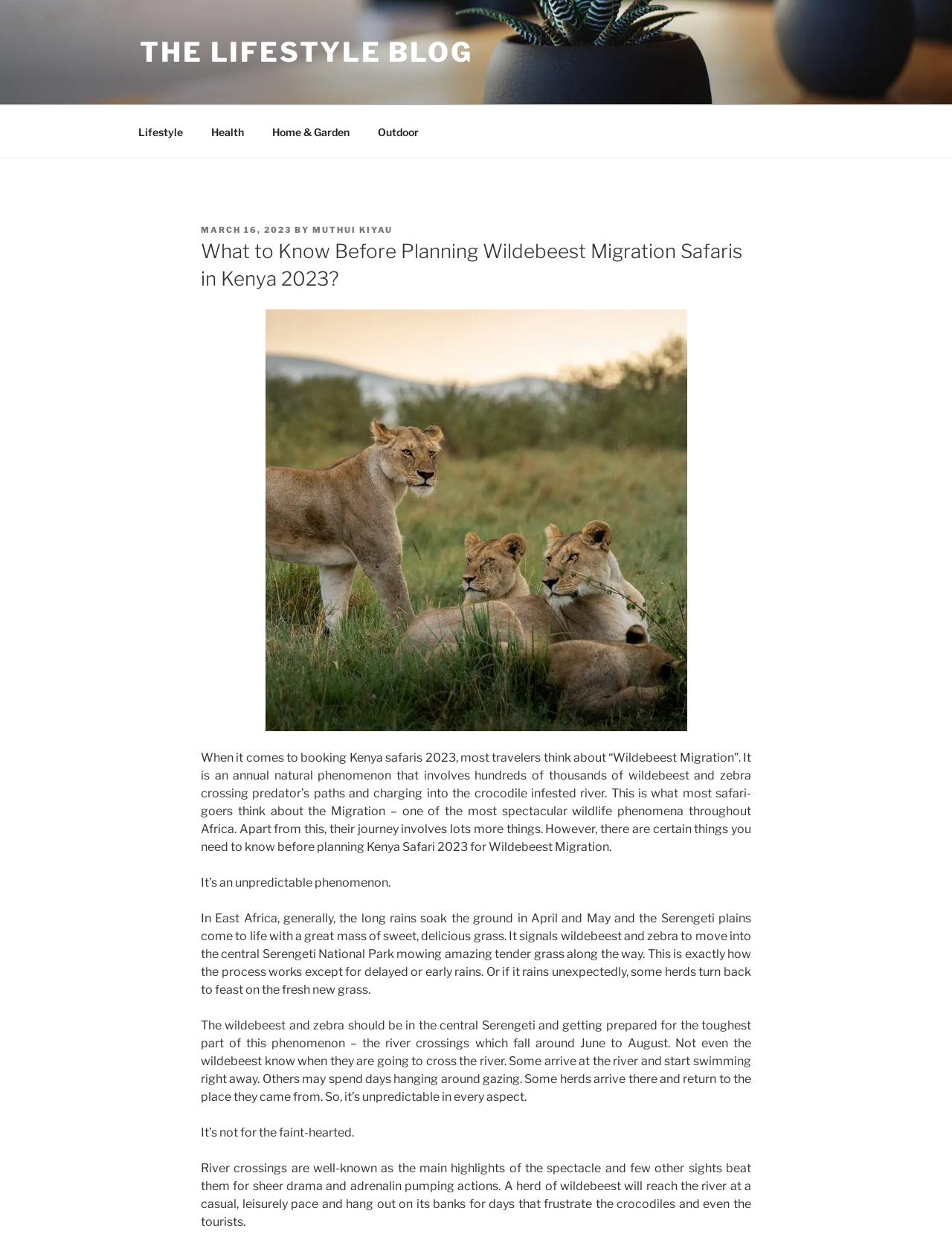What is the purpose of this webpage?
From the screenshot, provide a brief answer in one word or phrase.

To inform about Wildebeest Migration Safaris